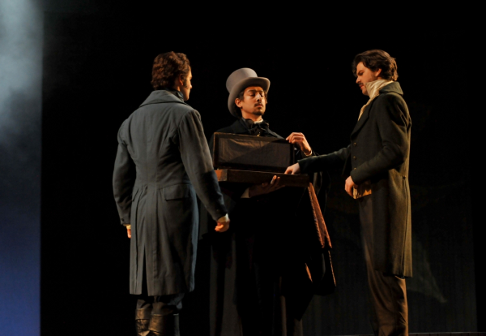What is the man in the center holding?
Using the image, elaborate on the answer with as much detail as possible.

According to the caption, the man in the center is holding a box, which appears to be the focal point of the scene and possibly contains something significant or intriguing.